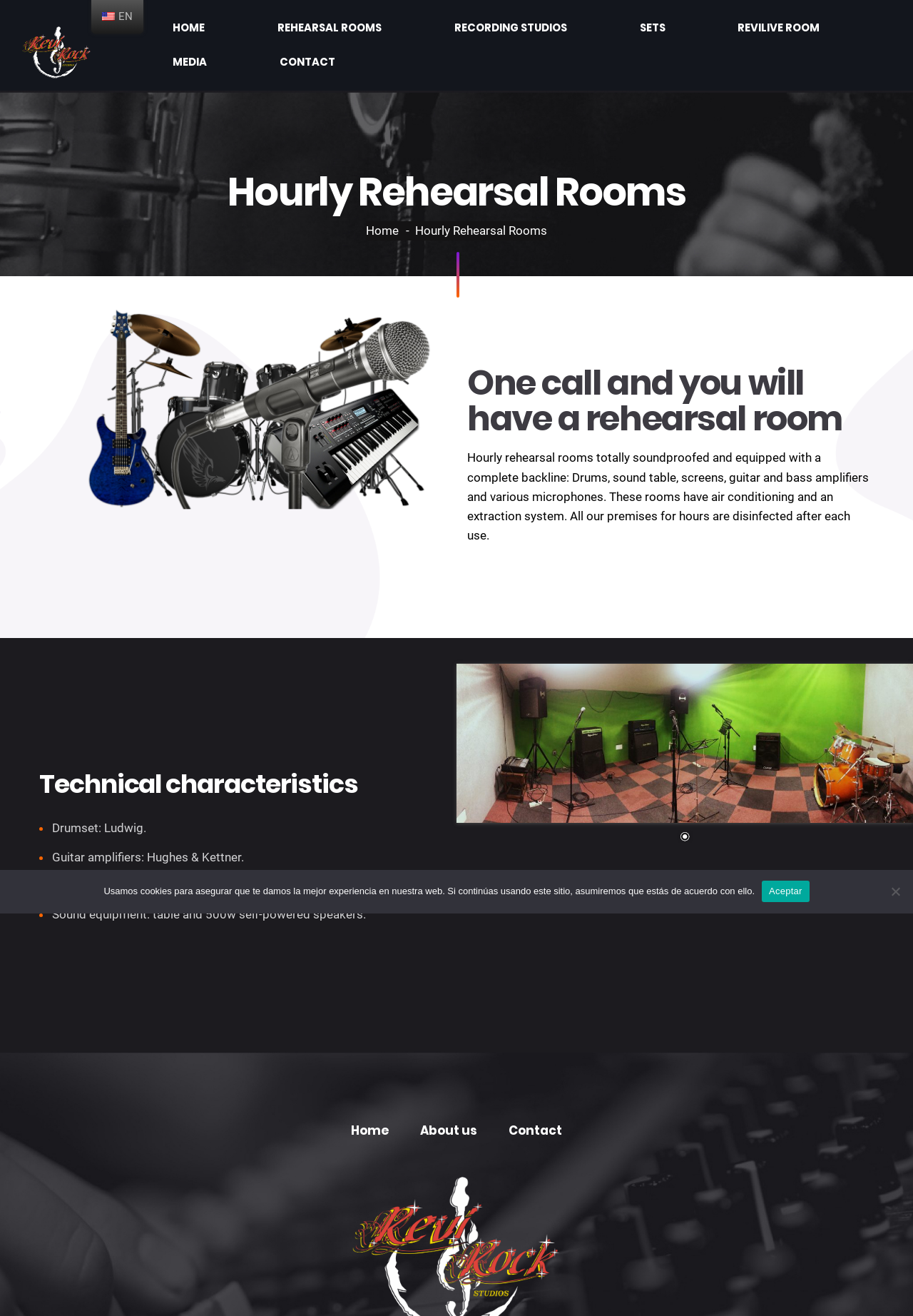Determine the bounding box coordinates for the area that needs to be clicked to fulfill this task: "Click on the Revirock Studios logo". The coordinates must be given as four float numbers between 0 and 1, i.e., [left, top, right, bottom].

[0.023, 0.008, 0.1, 0.052]